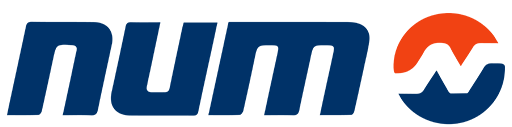What does the logo serve as?
Look at the image and respond to the question as thoroughly as possible.

This logo serves as a visual representation of NUM’s brand identity, reflecting its commitment to leadership in control systems and automation solutions.